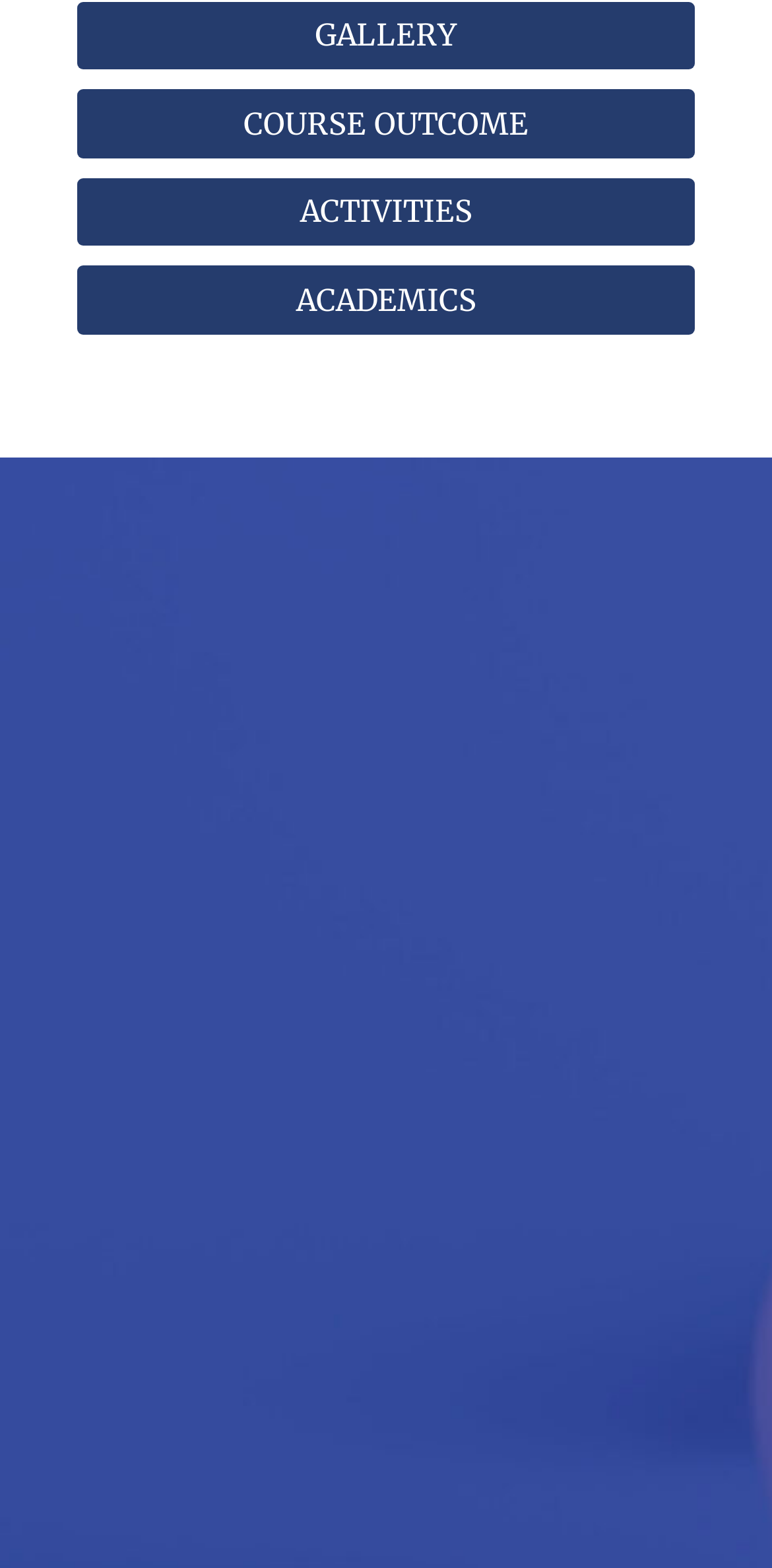Show the bounding box coordinates of the region that should be clicked to follow the instruction: "visit the gallery."

[0.1, 0.001, 0.9, 0.045]